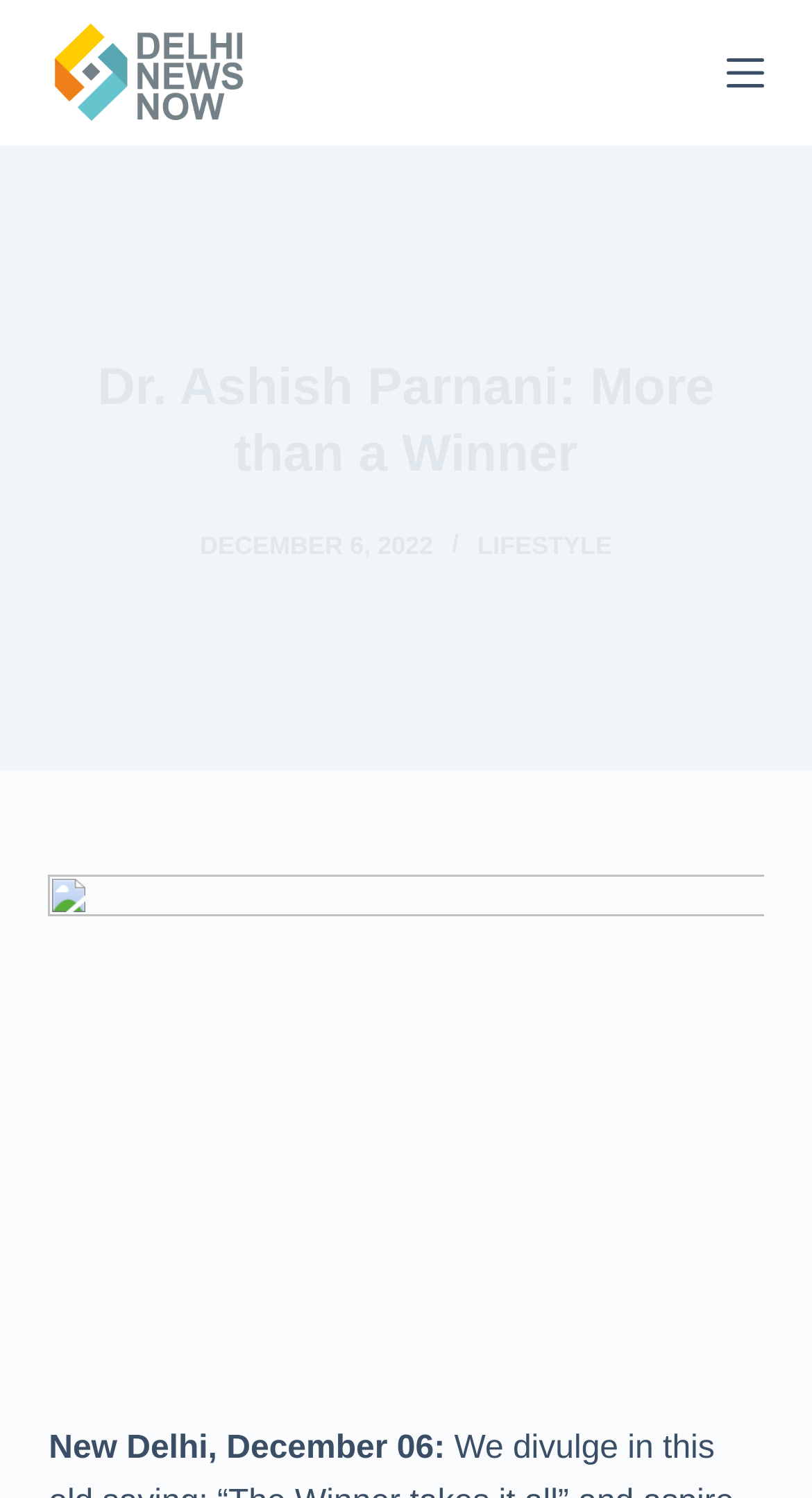Please reply to the following question using a single word or phrase: 
What is the purpose of the button in the top right corner?

Menu